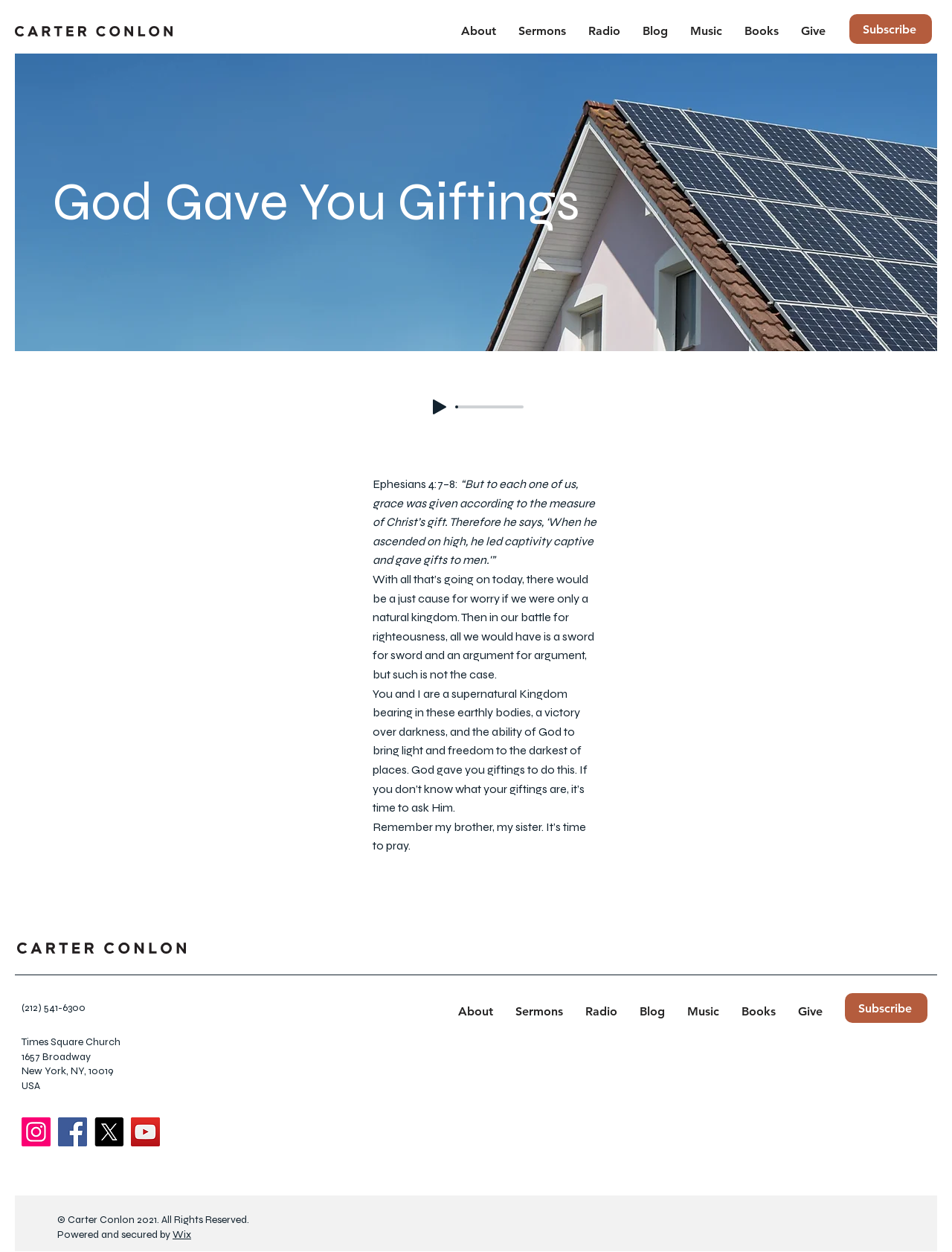Describe the webpage meticulously, covering all significant aspects.

This webpage is titled "God Gave You Giftings" and appears to be a religious website. At the top, there is a navigation menu with links to "About", "Sermons", "Radio", "Blog", "Music", "Books", and "Give". To the right of the navigation menu, there is a "Subscribe" link.

Below the navigation menu, there is a main section with a heading that matches the title of the webpage. In this section, there is a button labeled "Play" with an accompanying image, a progress bar, and a slider. Below these elements, there are three blocks of text that appear to be a sermon or inspirational message. The text discusses the idea of being a supernatural kingdom and using one's gifts to bring light and freedom to dark places.

At the bottom of the page, there is a section with contact information, including a phone number, address, and links to social media profiles (Instagram, Facebook, X, and YouTube). There is also a secondary navigation menu that duplicates the links from the top of the page. Finally, there are two lines of text at the very bottom of the page, one with a copyright notice and the other with a message about the website being powered and secured by Wix.